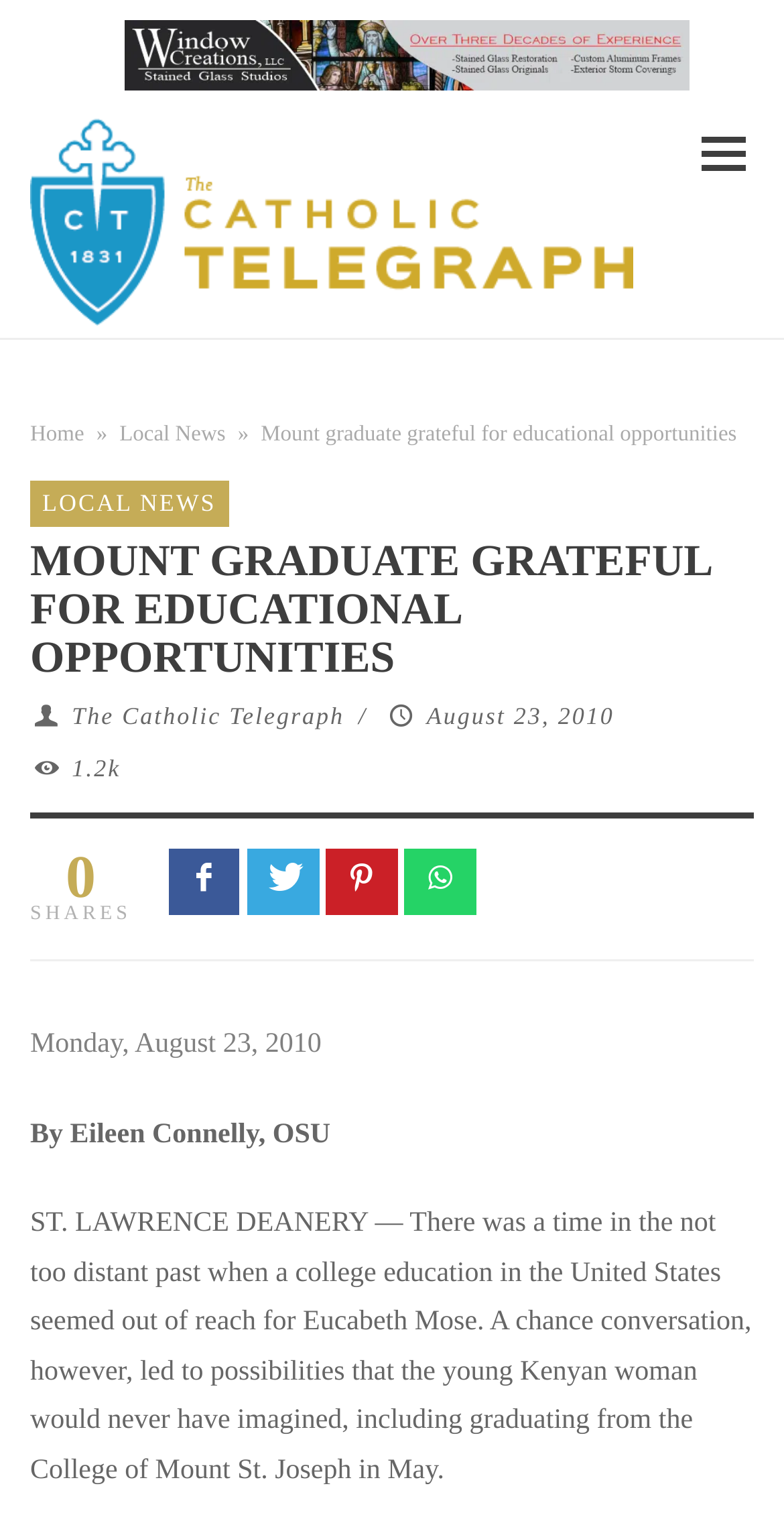Determine the bounding box coordinates for the clickable element to execute this instruction: "Visit the Catholic Telegraph website". Provide the coordinates as four float numbers between 0 and 1, i.e., [left, top, right, bottom].

[0.038, 0.078, 0.808, 0.216]